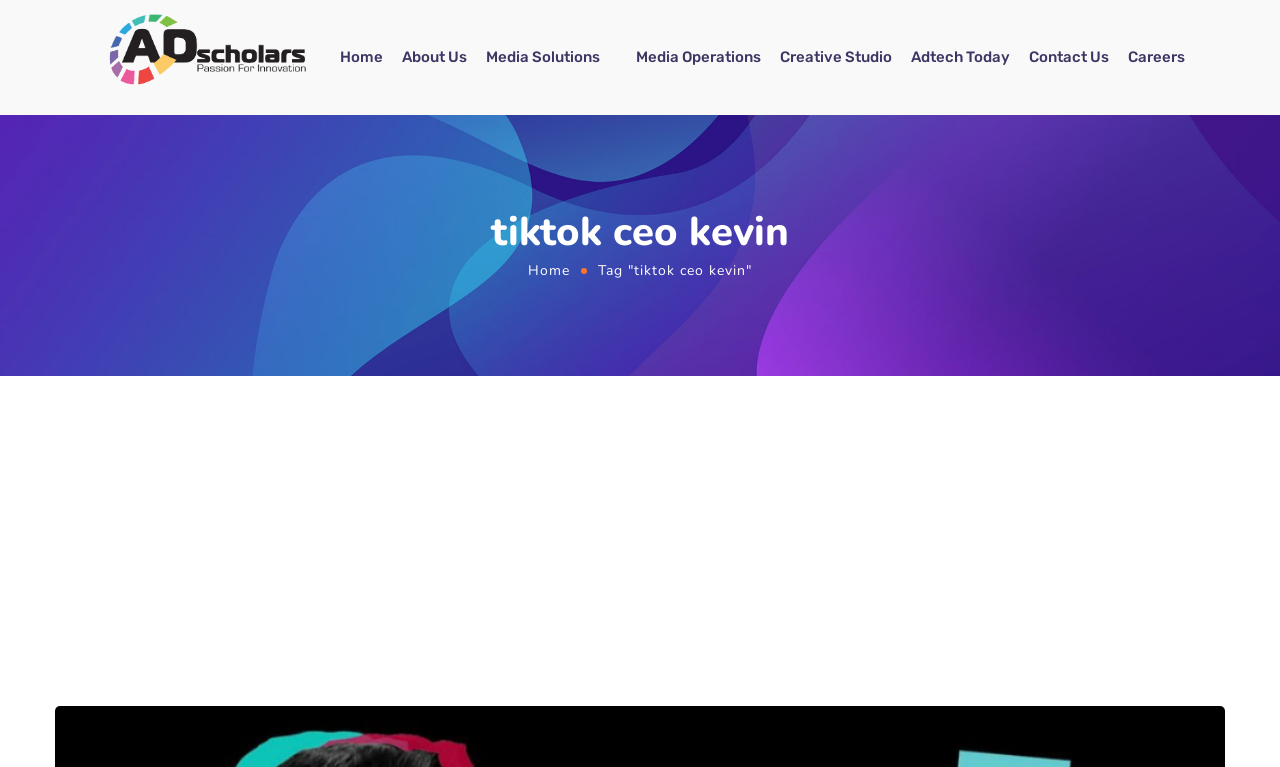Identify the bounding box coordinates of the section to be clicked to complete the task described by the following instruction: "view the article about TikTok Trump Row". The coordinates should be four float numbers between 0 and 1, formatted as [left, top, right, bottom].

[0.043, 0.923, 0.957, 0.952]